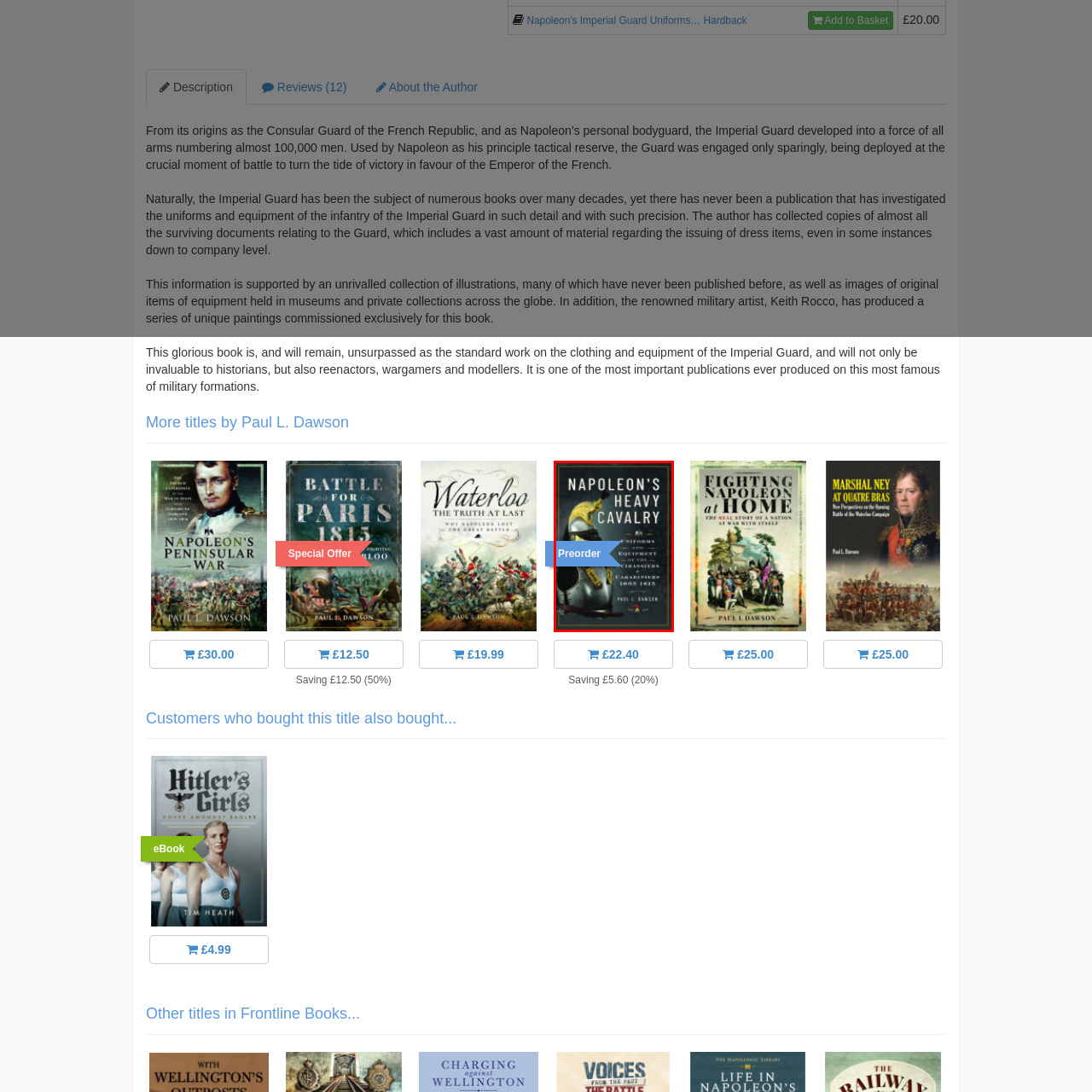Describe meticulously the scene encapsulated by the red boundary in the image.

The image showcases the cover of "Napoleon's Heavy Cavalry: Uniforms and Equipment of the Chasseurs, Carabiniers 1800-1815" by Paul L. Dawson. The foreground features a detailed helmet, representative of the heavy cavalry used during the Napoleonic era, adorned with a distinctive plume, which emphasizes the grandeur of the uniforms. The book's title is prominently displayed at the top, framed by rich colors that evoke a historical feel. 

In the upper right corner, a "Preorder" label indicates that the book is available for advance purchase, highlighting its anticipation among military history enthusiasts and scholars. The cover art and design effectively capture the essence of the period, promising an exploration of the uniforms and equipment that defined Napoleon's heavy cavalry forces.